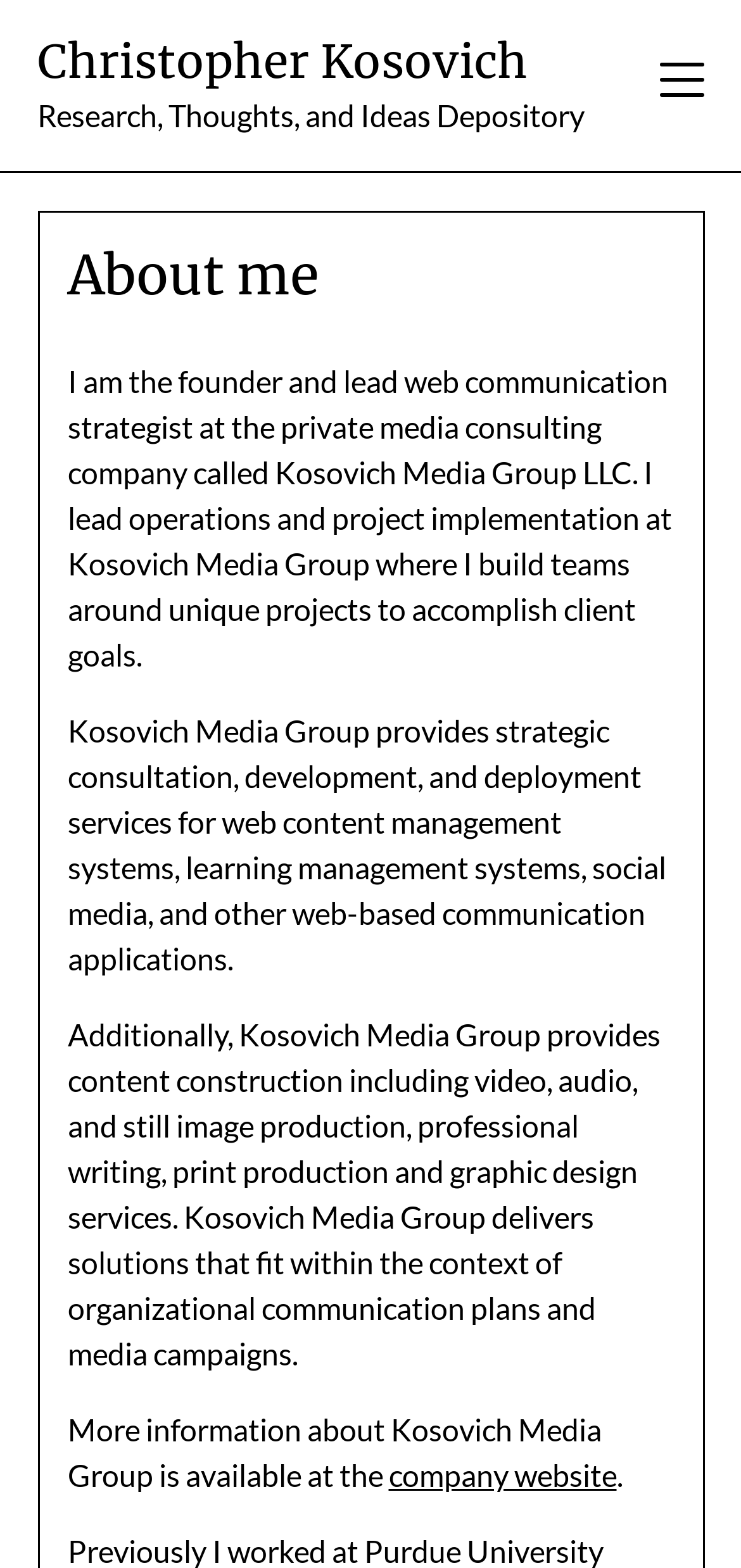What is the role of Christopher Kosovich at Kosovich Media Group?
Provide a comprehensive and detailed answer to the question.

According to the webpage, Christopher Kosovich leads operations and project implementation at Kosovich Media Group, where he builds teams around unique projects to accomplish client goals.